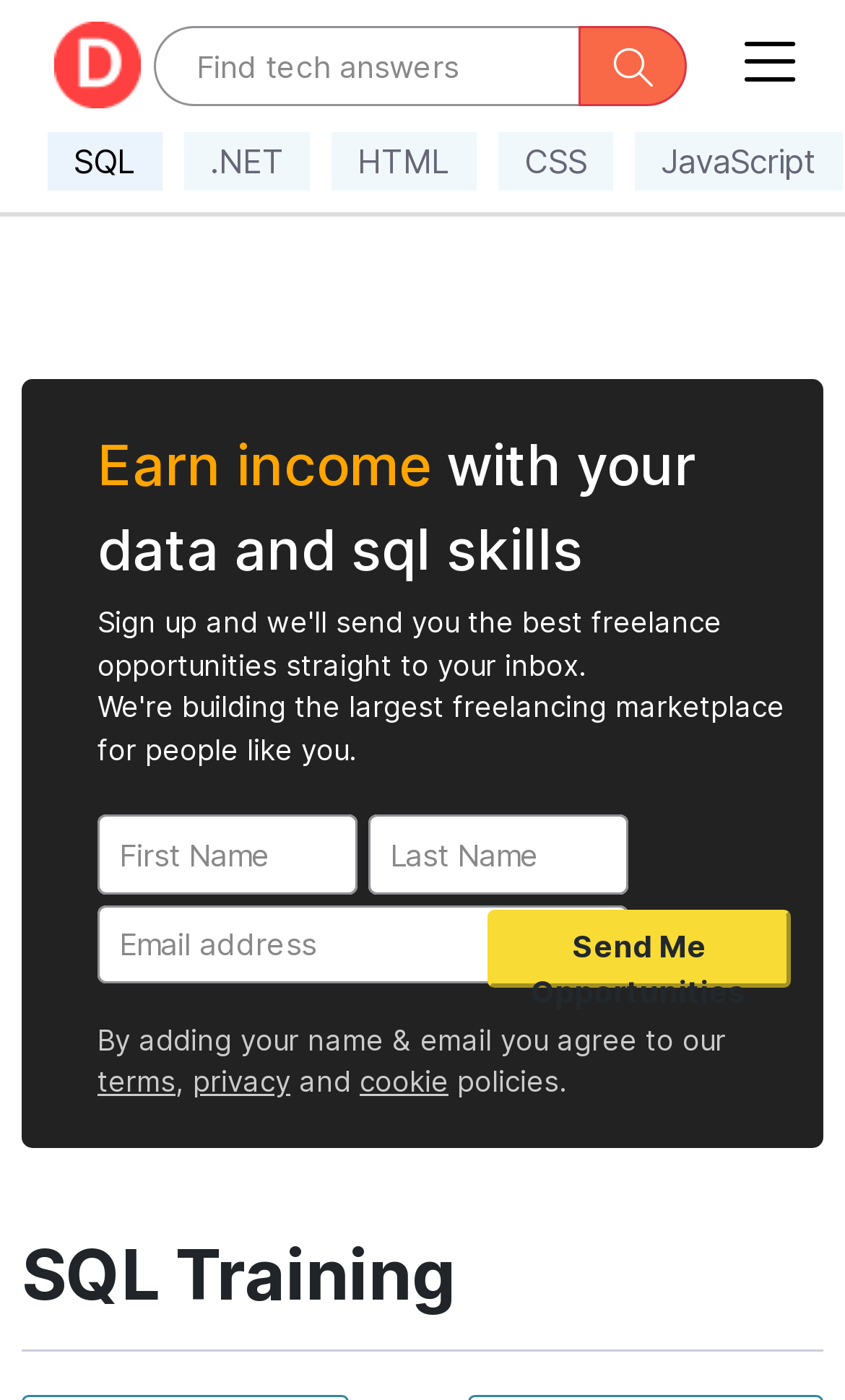Identify the bounding box coordinates for the UI element described by the following text: "aria-label="Toggle navigation"". Provide the coordinates as four float numbers between 0 and 1, in the format [left, top, right, bottom].

[0.839, 0.0, 0.983, 0.076]